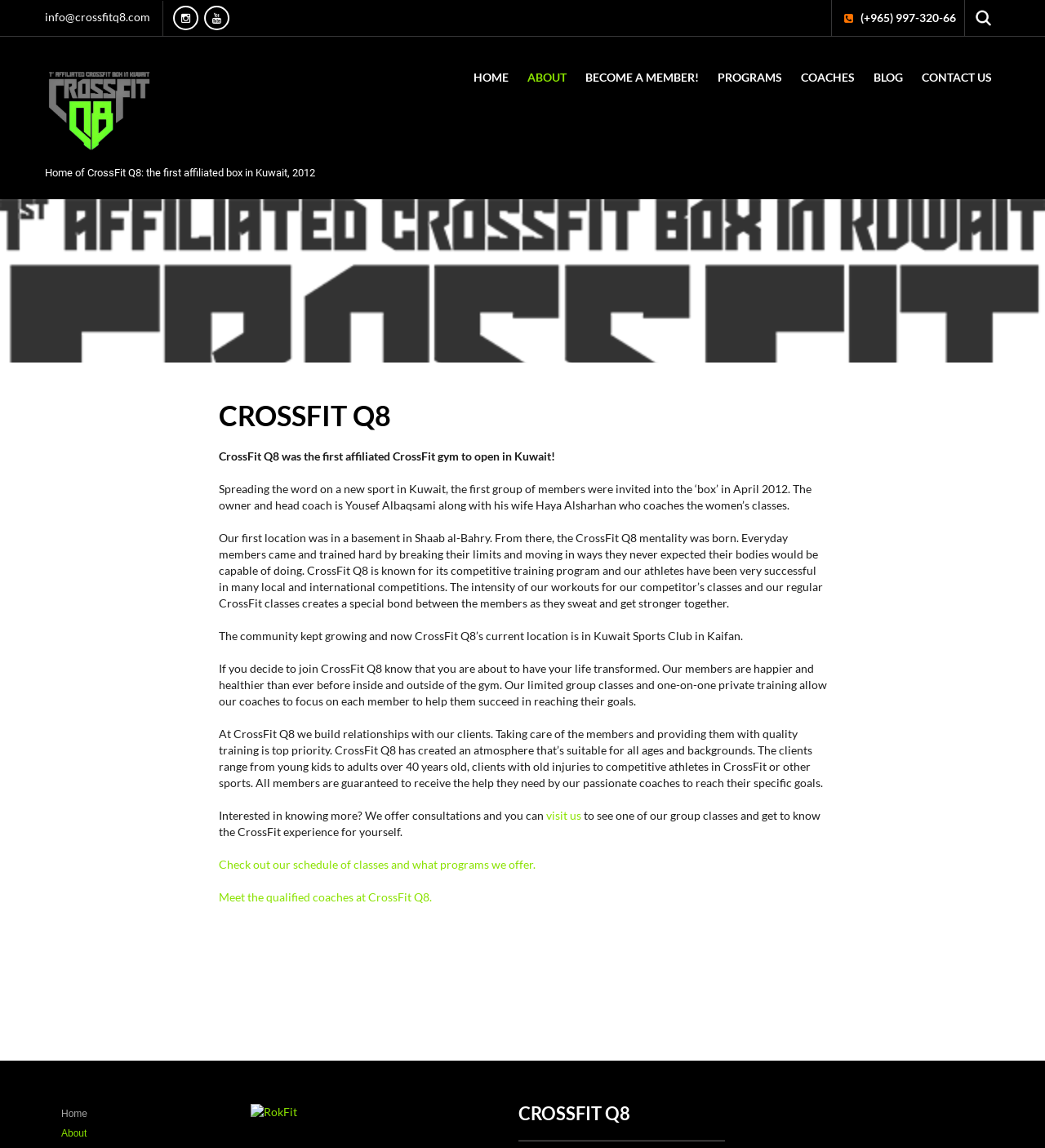Based on the image, provide a detailed and complete answer to the question: 
What is the name of the owner and head coach of CrossFit Q8?

I found the name by reading the static text element with the bounding box coordinates [0.209, 0.42, 0.776, 0.446], which mentions that the owner and head coach is Yousef Albaqsami.